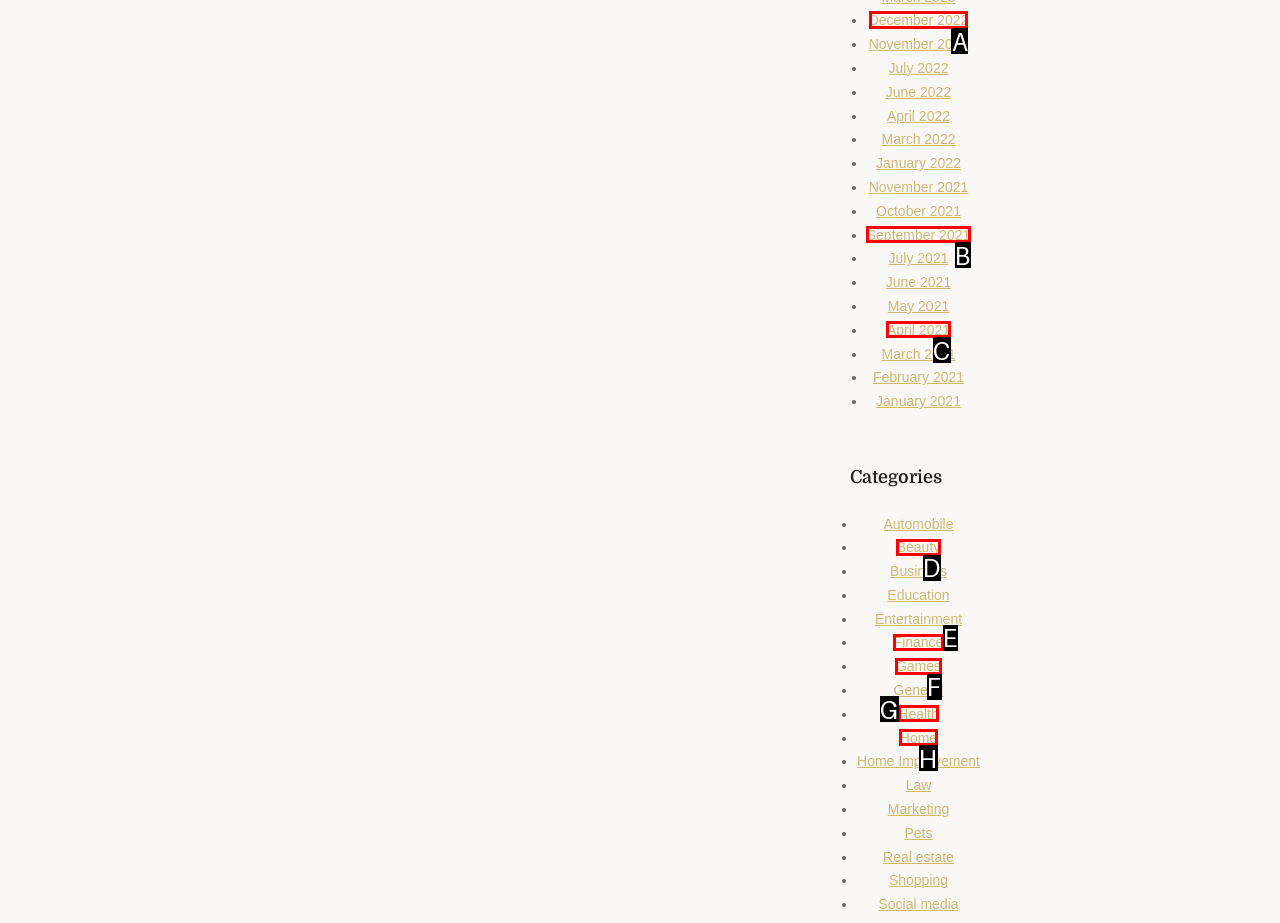Identify the correct option to click in order to accomplish the task: View December 2022 Provide your answer with the letter of the selected choice.

A